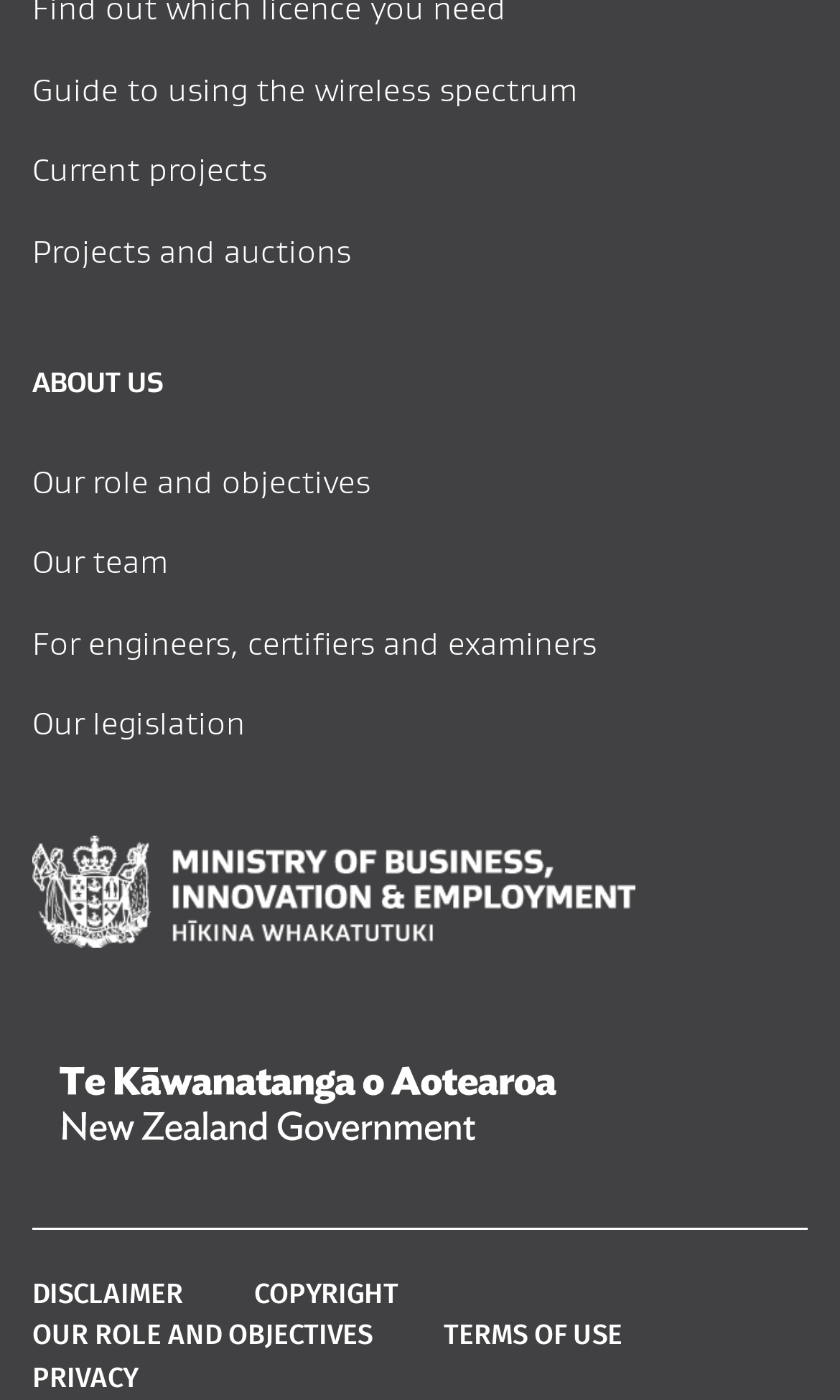What is the last link in the footer section?
Look at the screenshot and respond with a single word or phrase.

PRIVACY